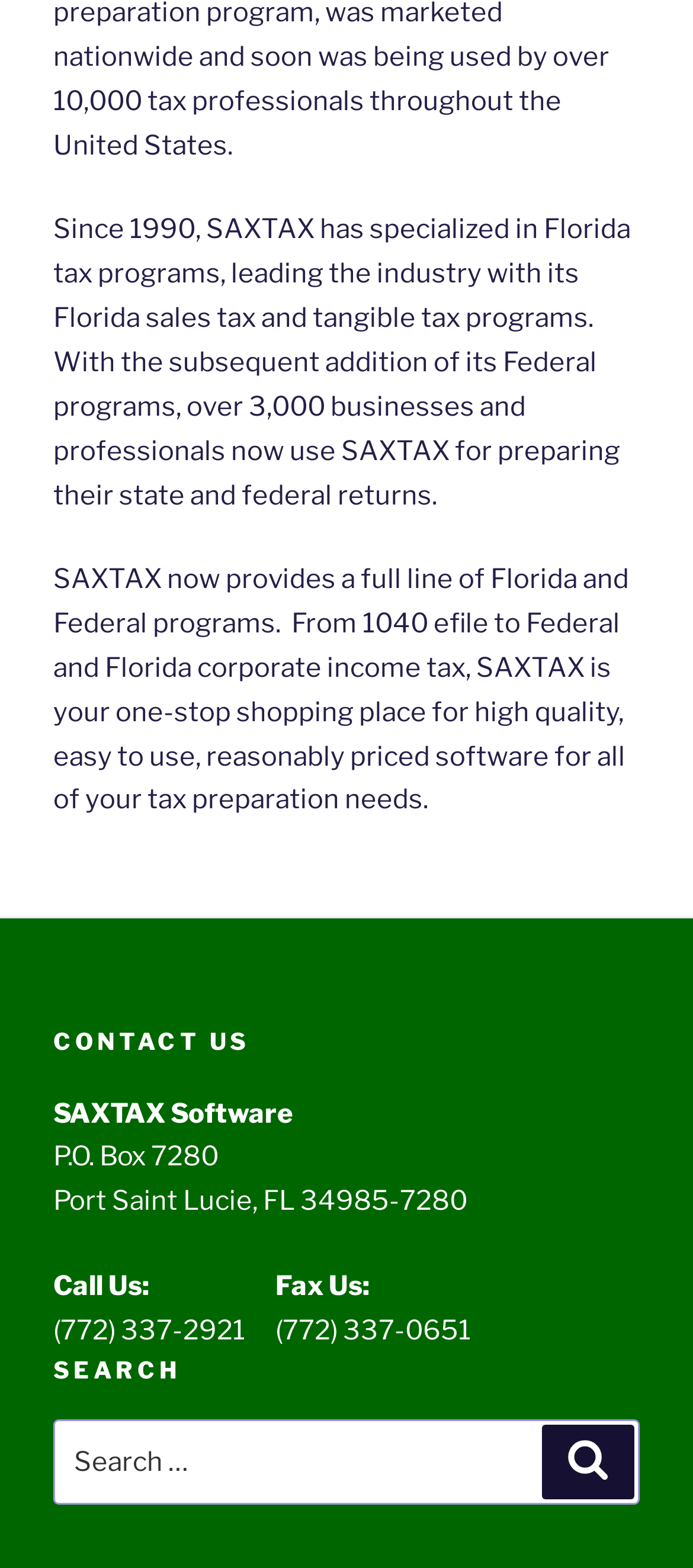What is the purpose of SAXTAX software?
Provide a one-word or short-phrase answer based on the image.

Tax preparation